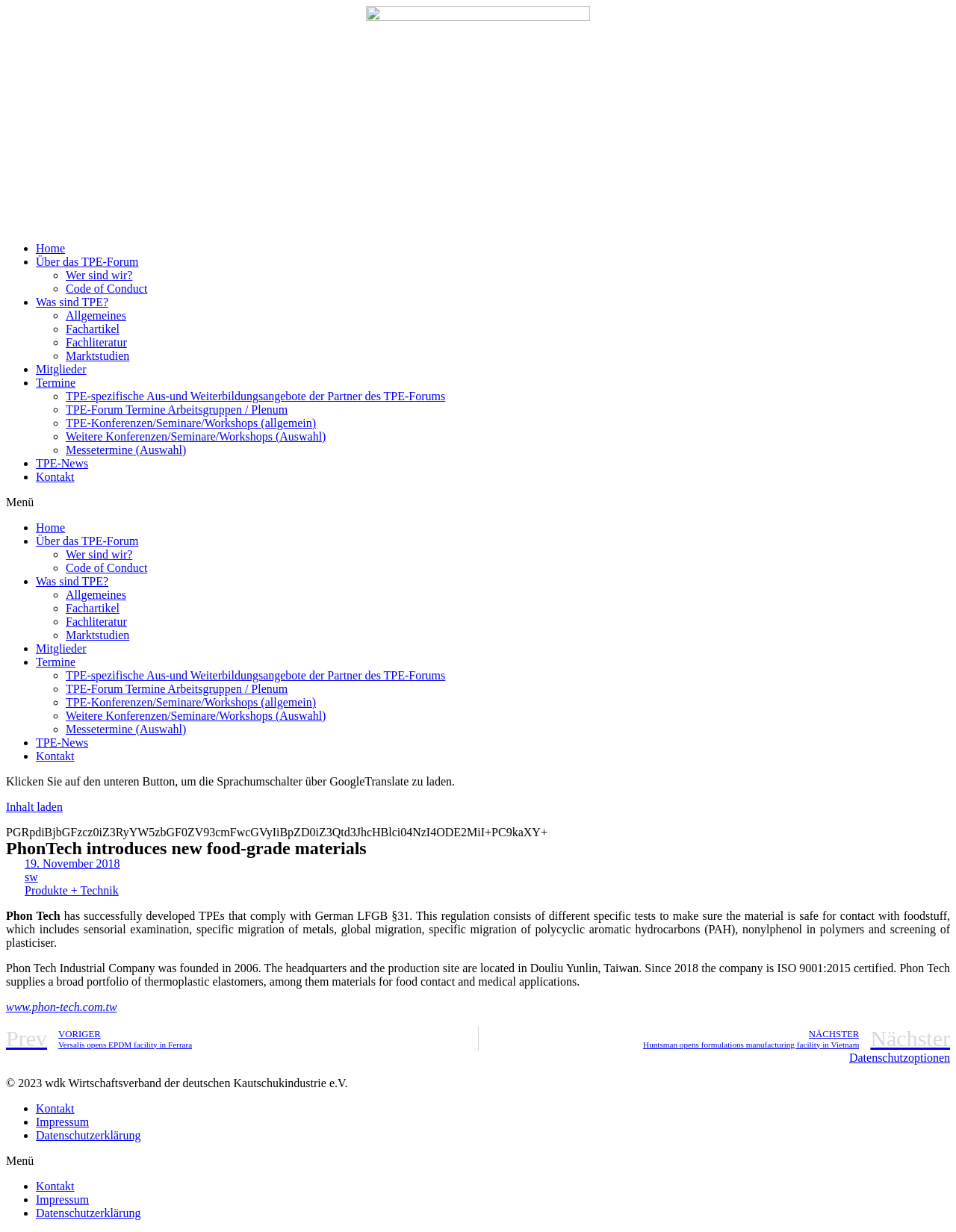Locate the bounding box of the UI element described in the following text: "Was sind TPE?".

[0.038, 0.467, 0.113, 0.477]